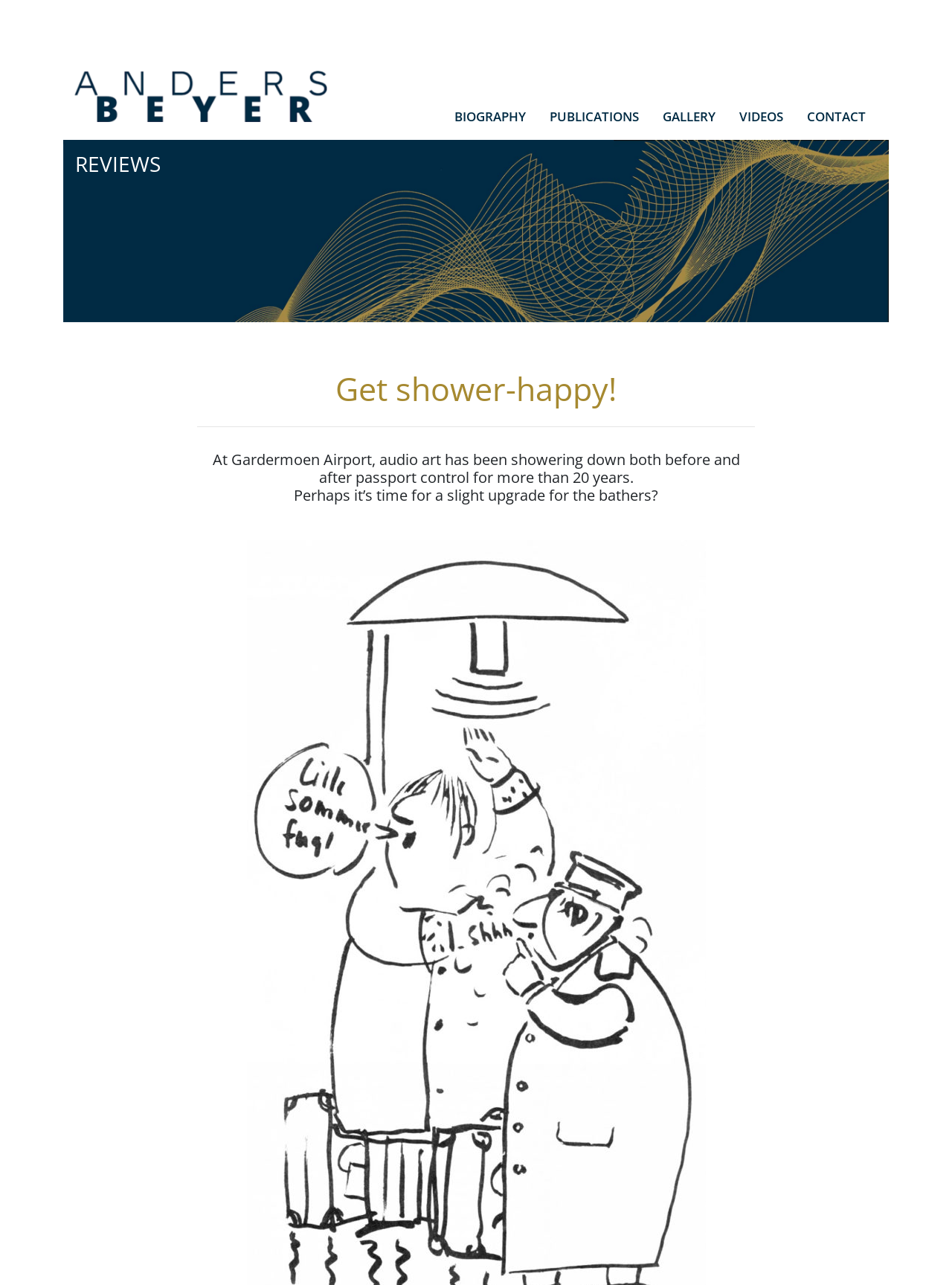Calculate the bounding box coordinates of the UI element given the description: "Gallery".

[0.684, 0.079, 0.764, 0.1]